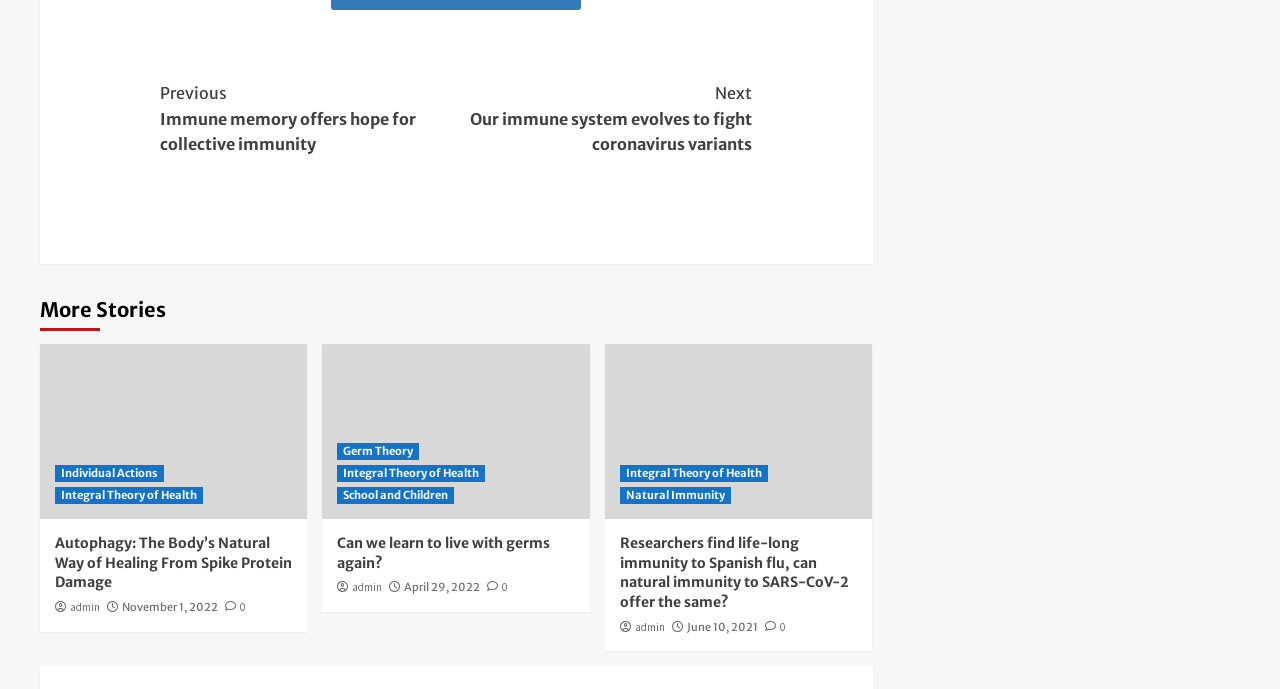Please identify the bounding box coordinates of the element's region that should be clicked to execute the following instruction: "Explore 'Researchers find life-long immunity to Spanish flu, can natural immunity to SARS-CoV-2 offer the same?'". The bounding box coordinates must be four float numbers between 0 and 1, i.e., [left, top, right, bottom].

[0.484, 0.775, 0.67, 0.889]